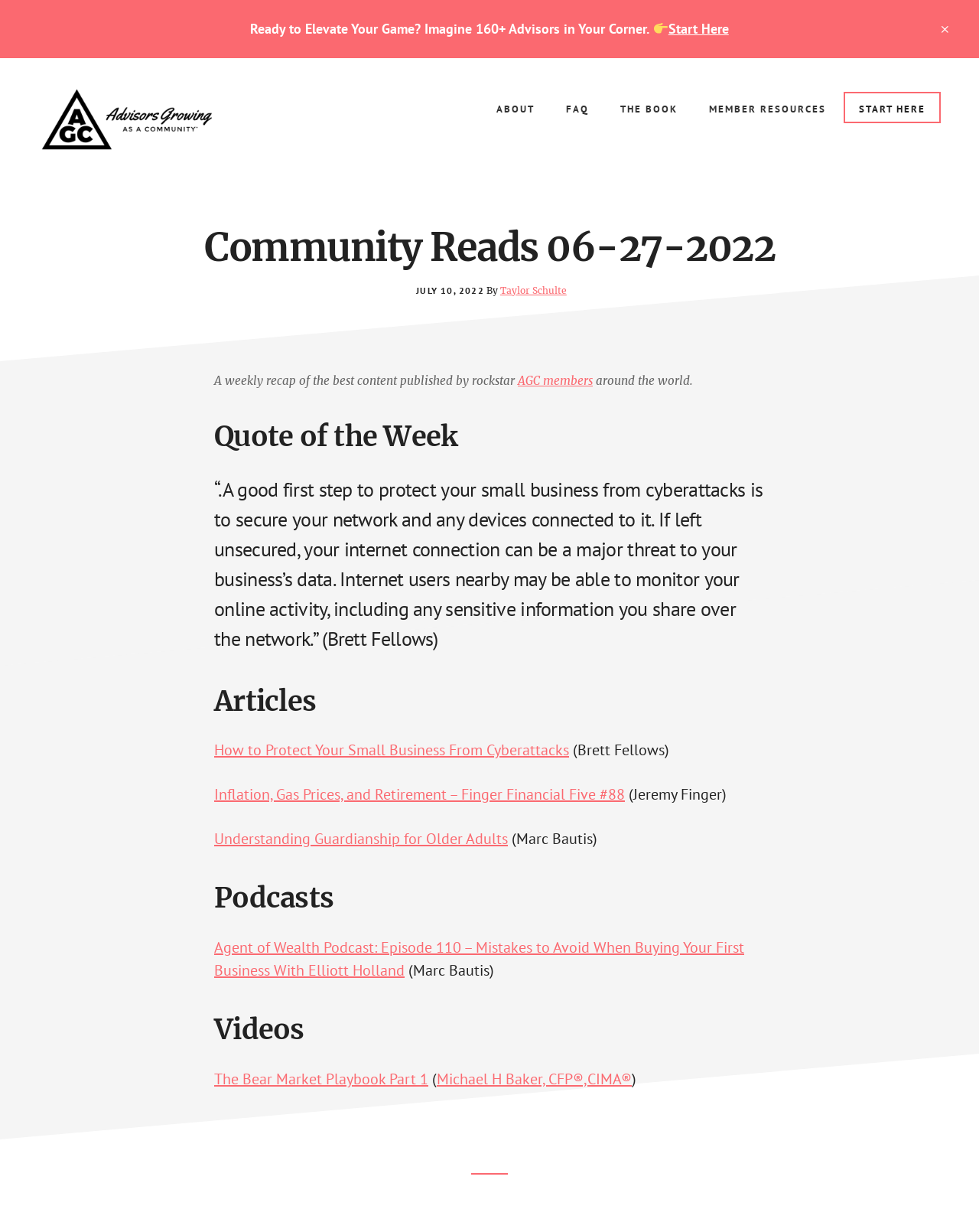What is the text of the quote of the week?
Please give a well-detailed answer to the question.

I found the quote of the week by looking at the heading 'Quote of the Week' and then reading the static text that follows it, which is a quote from Brett Fellows about protecting small businesses from cyberattacks.